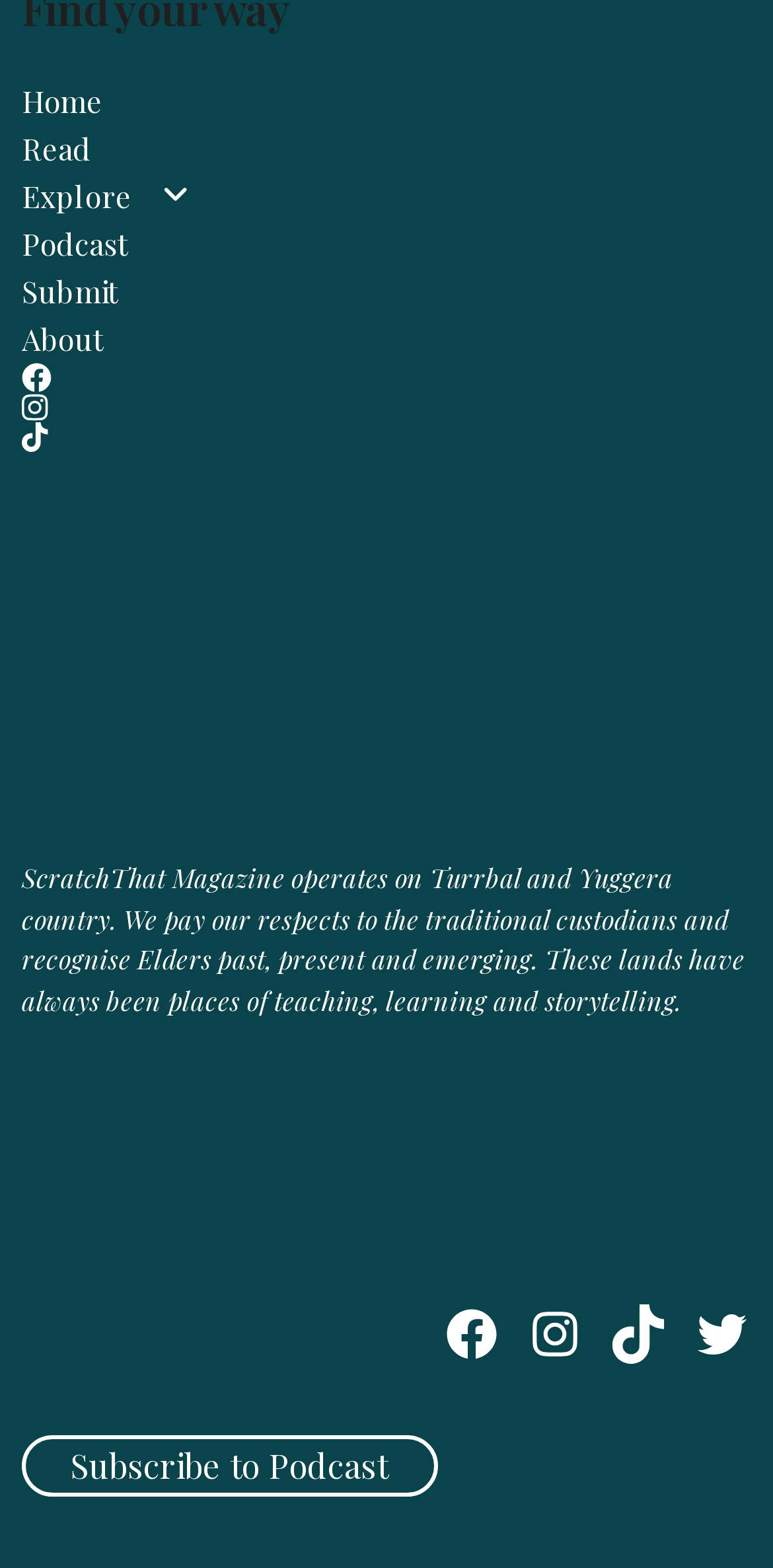Find and specify the bounding box coordinates that correspond to the clickable region for the instruction: "rate with 1 star".

None